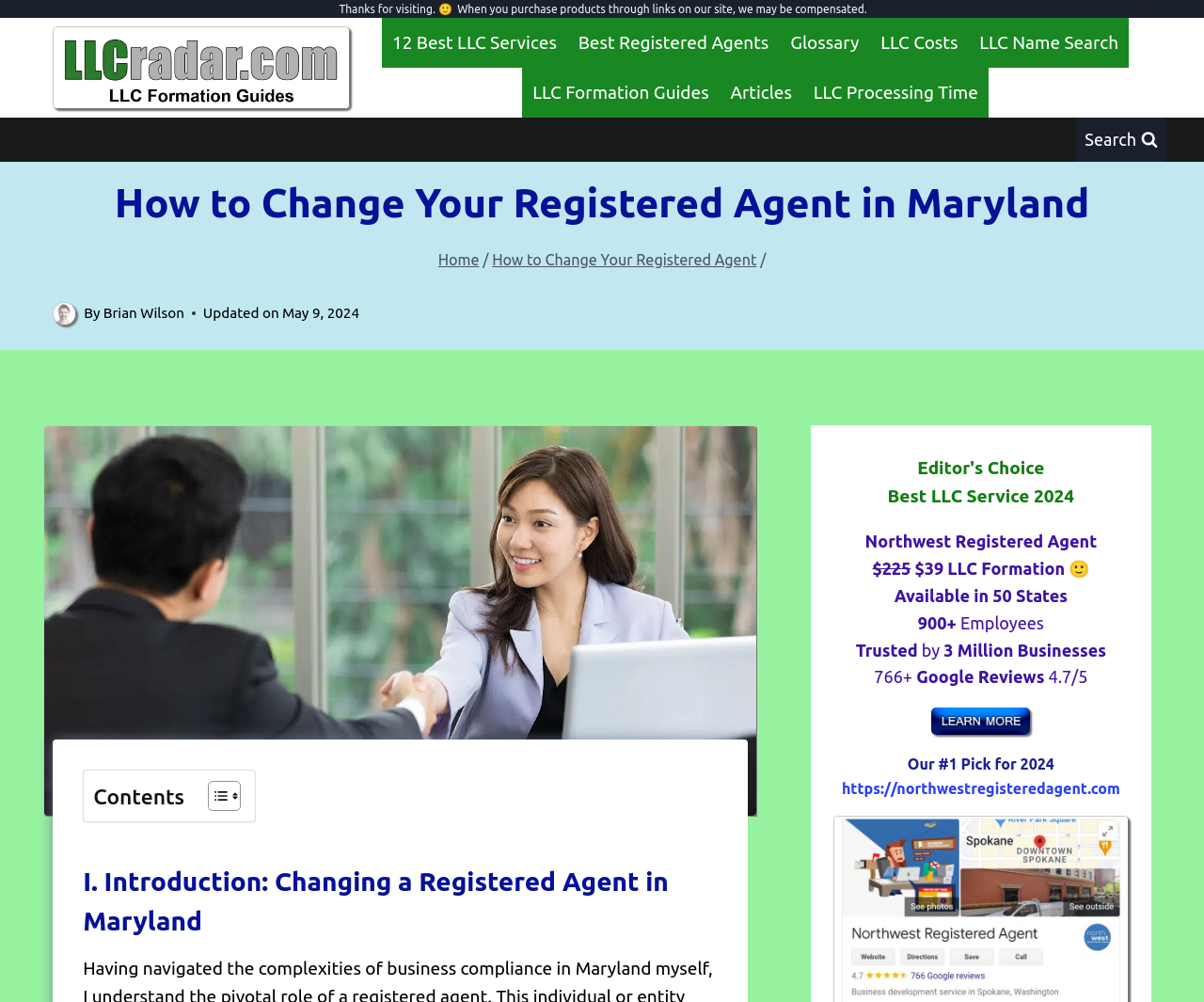Generate a comprehensive caption for the webpage you are viewing.

This webpage is about changing a registered agent in Maryland, with a focus on LLC services. At the top, there is a brand logo and a navigation menu with links to various topics, including LLC formation guides, articles, and a glossary. Below the navigation menu, there is a heading that reads "How to Change Your Registered Agent in Maryland" and a breadcrumbs navigation section that shows the current page's location within the website.

To the left of the breadcrumbs, there is an author image and information, including the author's name and the date the article was updated. Below the author information, there is a large image related to the topic of changing a registered agent in Maryland.

The main content of the webpage is divided into sections, with headings and paragraphs of text. The first section is an introduction to changing a registered agent in Maryland, and it discusses the importance of this role in business compliance.

Further down the page, there is a section that recommends a specific LLC service, Northwest Registered Agent, with details about their pricing, services, and customer reviews. This section includes a call-to-action button to learn more about the service.

Throughout the page, there are various links and buttons that allow users to navigate to other related topics or take specific actions. The overall layout is organized and easy to follow, with clear headings and concise text.